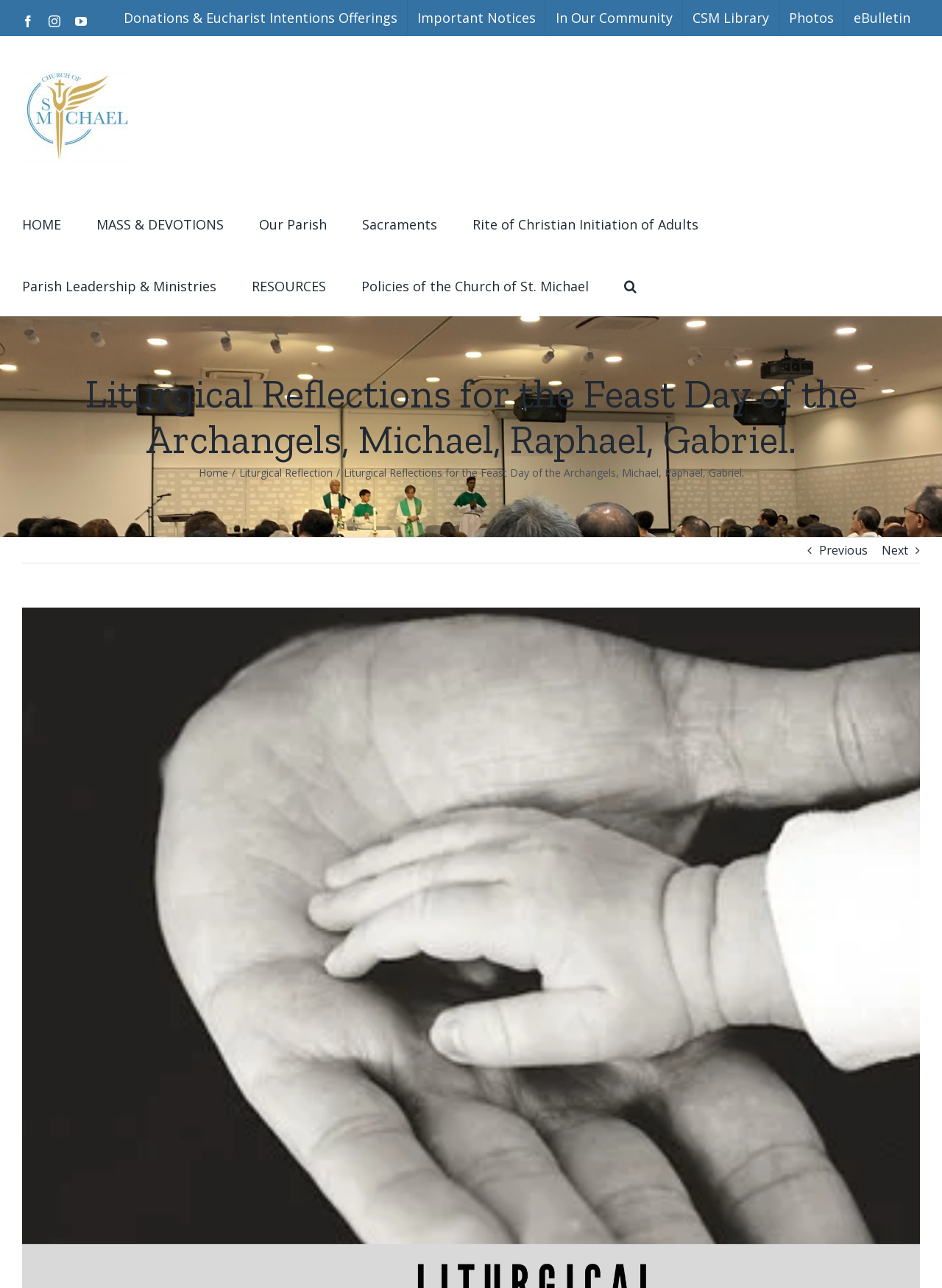Describe the webpage meticulously, covering all significant aspects.

The webpage is about Liturgical Reflections for the Feast Day of the Archangels, Michael, Raphael, and Gabriel from the Church of Saint Michael, Roman Catholic Archdiocese of Singapore. 

At the top left corner, there are three social media links: Facebook, Instagram, and YouTube. Next to them is the Church of Saint Michael's logo, which is also a link. 

Below the logo, there is a secondary menu with six links: Donations & Eucharist Intentions Offerings, Important Notices, In Our Community, CSM Library, Photos, and eBulletin. 

On the top right side, there is a main menu with several links, including HOME, MASS & DEVOTIONS, Our Parish, Sacraments, Rite of Christian Initiation of Adults, Parish Leadership & Ministries, RESOURCES, Policies of the Church of St. Michael, and Search. Some of these links have dropdown menus. 

There is a search bar at the top right corner with a magnifying glass icon. 

The main content of the webpage is a liturgical reflection, which is headed by a title "Liturgical Reflections for the Feast Day of the Archangels, Michael, Raphael, Gabriel." Below the title, there is a breadcrumb navigation showing the path "Home / Liturgical Reflection / Liturgical Reflections for the Feast Day of the Archangels, Michael, Raphael, Gabriel." 

At the bottom of the page, there are two links: "Previous" and "Next" for navigating through the reflections. There is also a "View Larger Image" link, indicating that there is an image on the page.